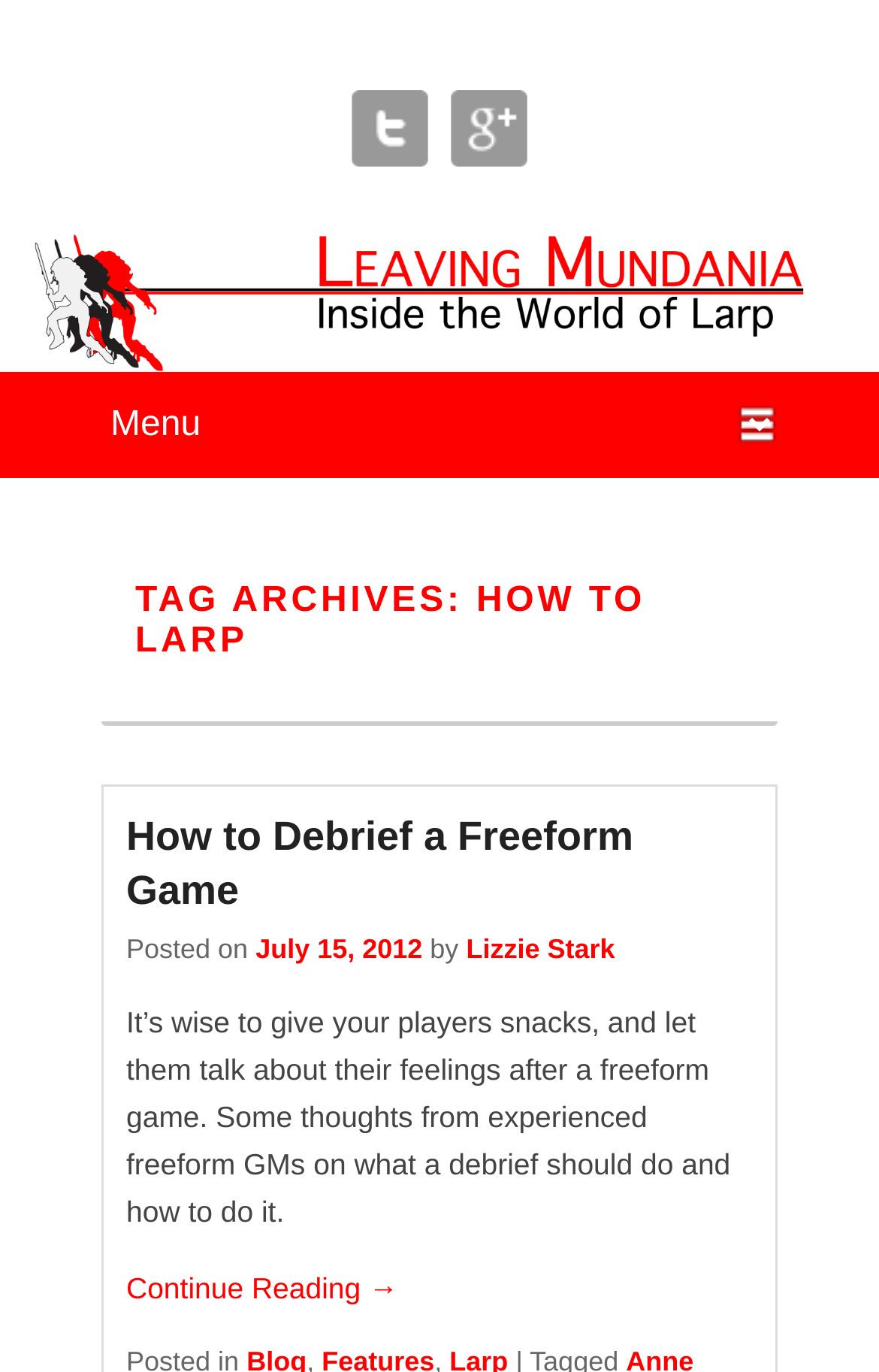Construct a thorough caption encompassing all aspects of the webpage.

The webpage is about "Leaving Mundania", a blog by author and journalist Lizzie Stark, focused on Live Action Role Playing (LARP). At the top, there is a heading with the blog's name, accompanied by a link to the blog's homepage. Below this, there is a secondary heading describing the blog's author.

On the top-right corner, there are social media links to the blog's Twitter and Google+ profiles. A primary menu is located on the left side of the page, with a "Skip to primary content" and "Skip to secondary content" links.

The main content of the page is a list of blog posts, with the first post titled "How to Debrief a Freeform Game". This post has a heading, a link to the full article, and a brief summary. Below the summary, there is information about the post's date and author. The post's content is followed by a "Continue Reading" link.

There are no images on the page. The overall structure of the page is organized, with clear headings and concise text.